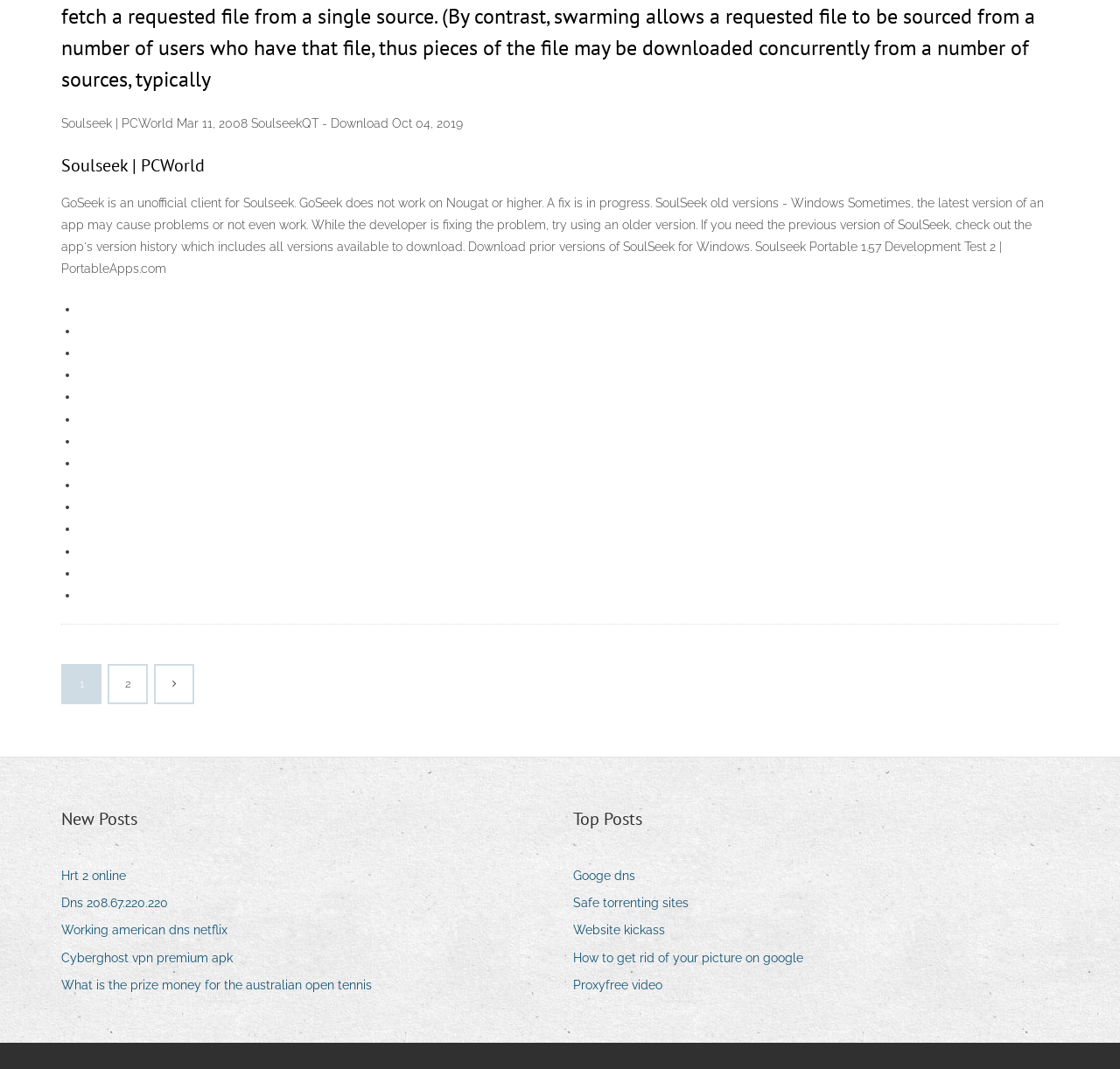Identify the bounding box for the UI element specified in this description: "Googe dns". The coordinates must be four float numbers between 0 and 1, formatted as [left, top, right, bottom].

[0.512, 0.809, 0.579, 0.831]